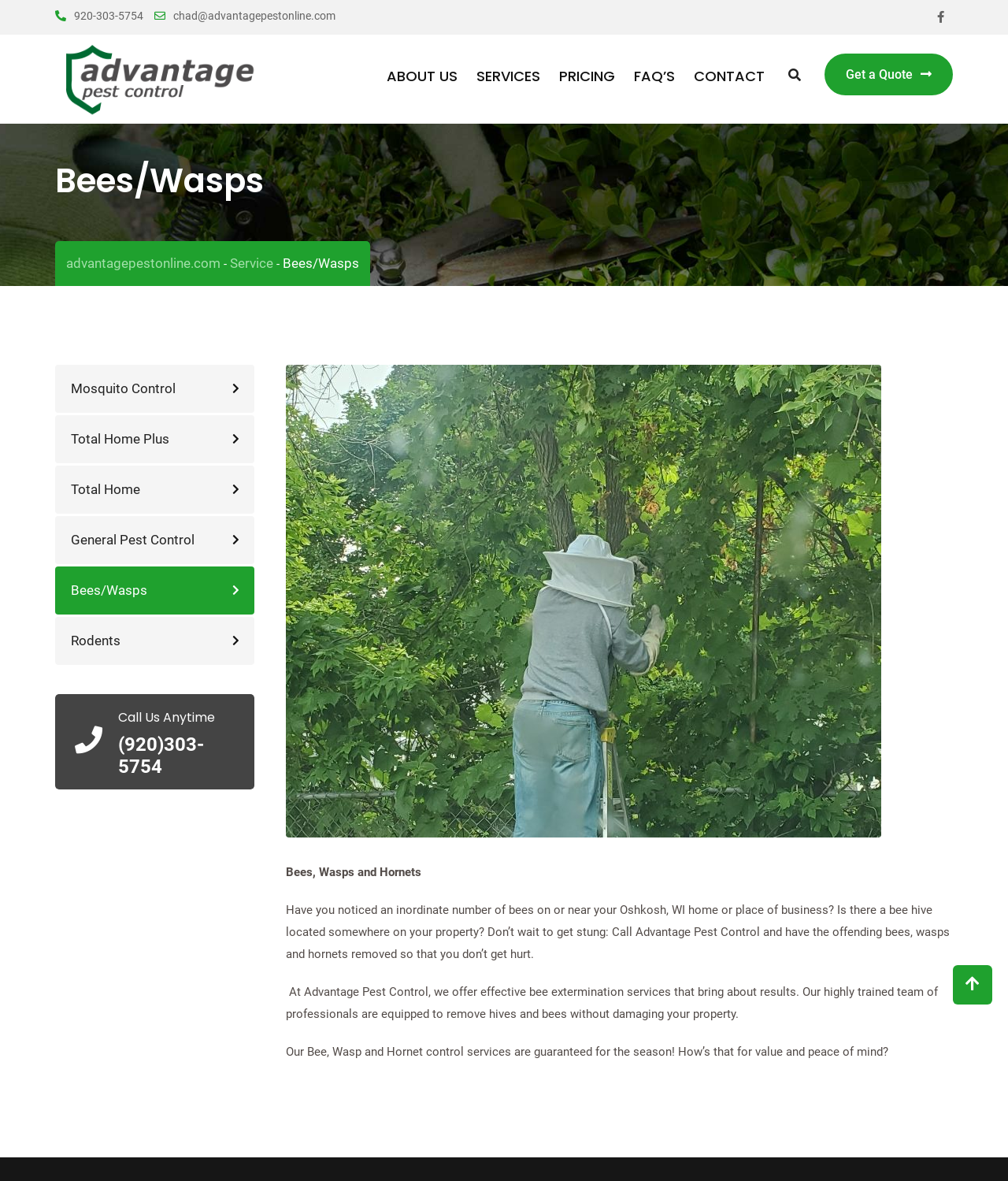What is the main topic of this webpage?
Based on the image, answer the question in a detailed manner.

I determined the main topic by looking at the heading 'Bees/Wasps' at the top of the page, as well as the content of the page which discusses bee extermination services.